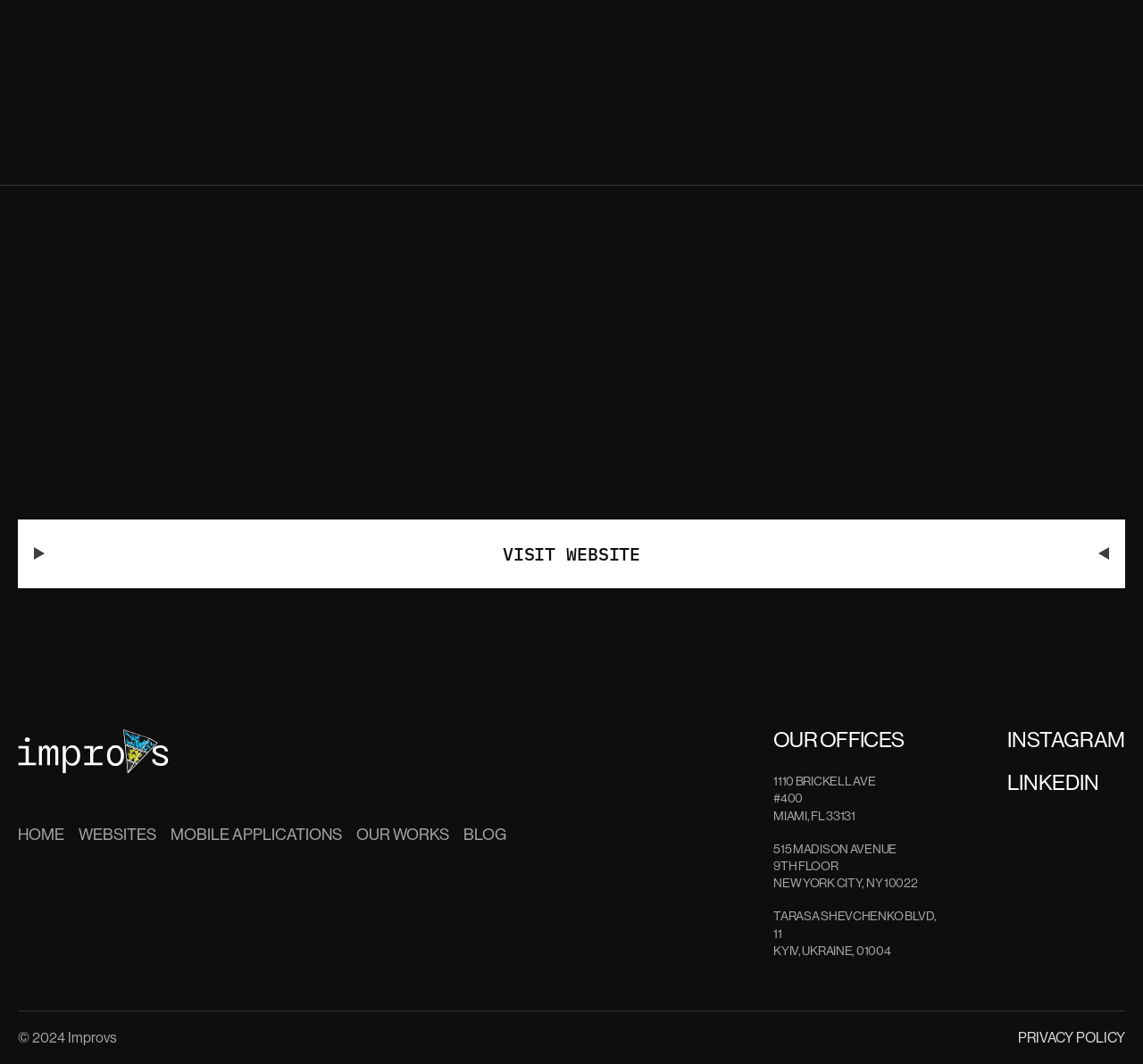Find the bounding box coordinates of the element you need to click on to perform this action: 'follow instagram'. The coordinates should be represented by four float values between 0 and 1, in the format [left, top, right, bottom].

[0.856, 0.686, 0.984, 0.706]